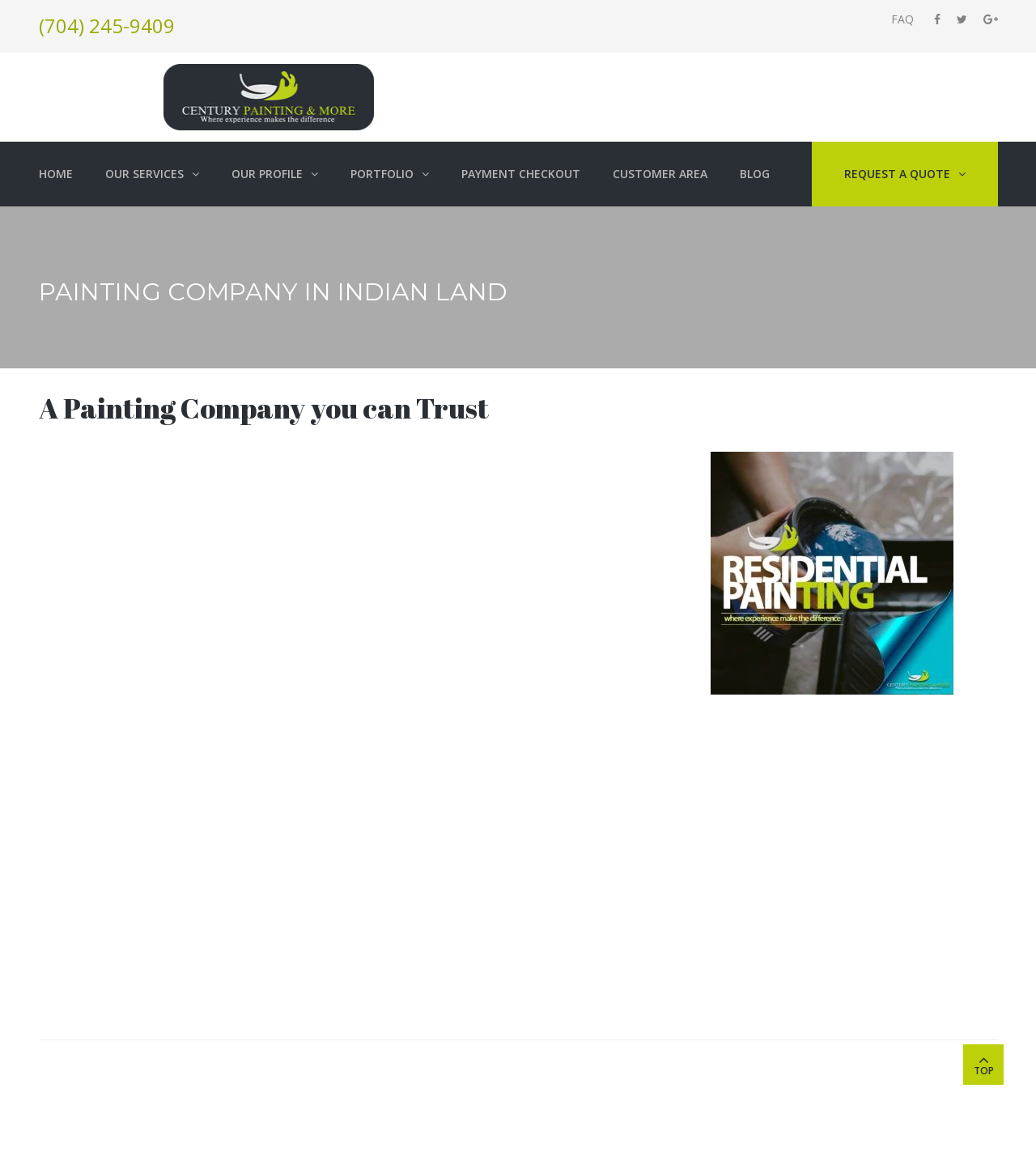What is the promise of the painting company?
Provide a short answer using one word or a brief phrase based on the image.

Trust and transparency